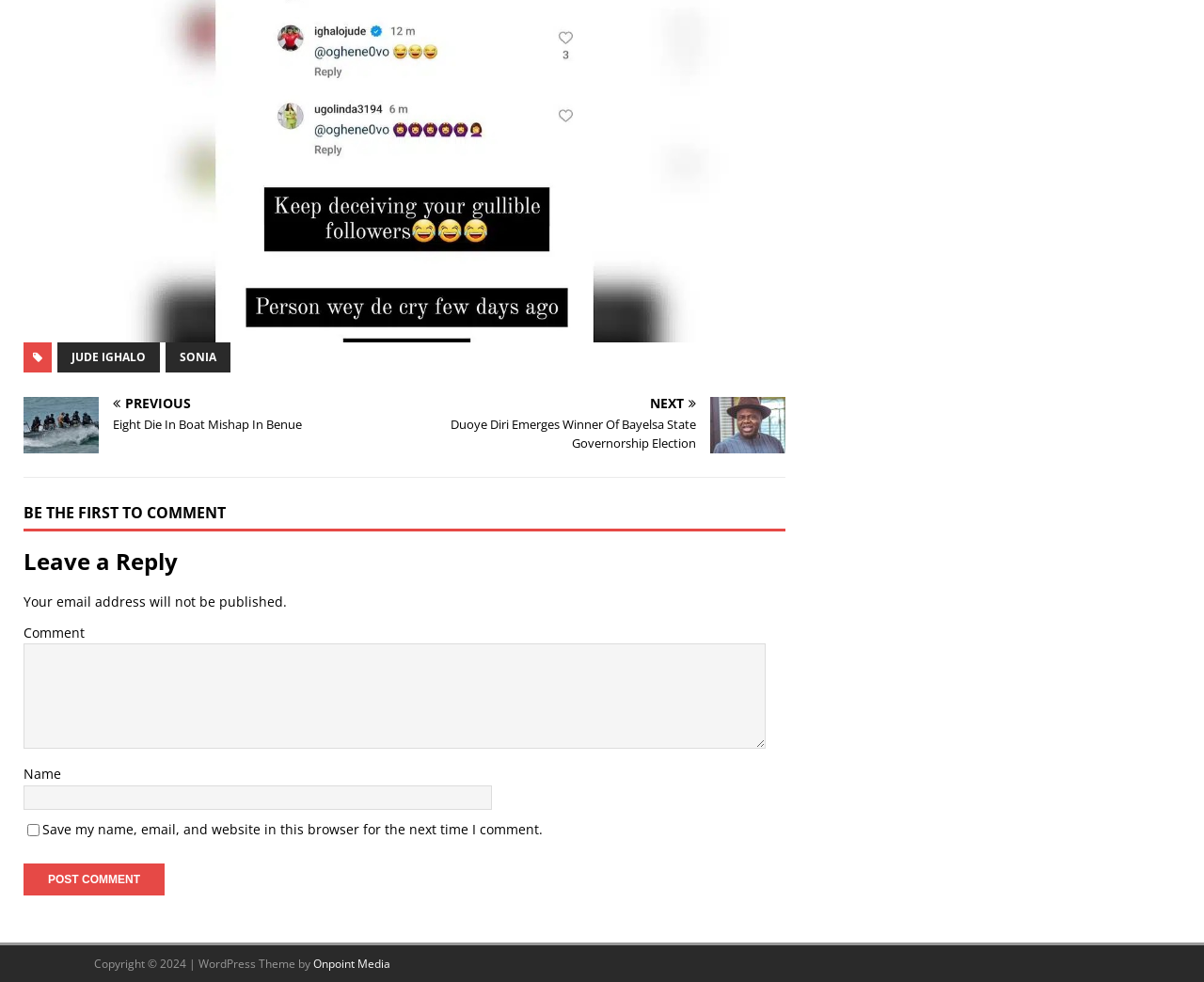What is the copyright year of the webpage?
Using the picture, provide a one-word or short phrase answer.

2024